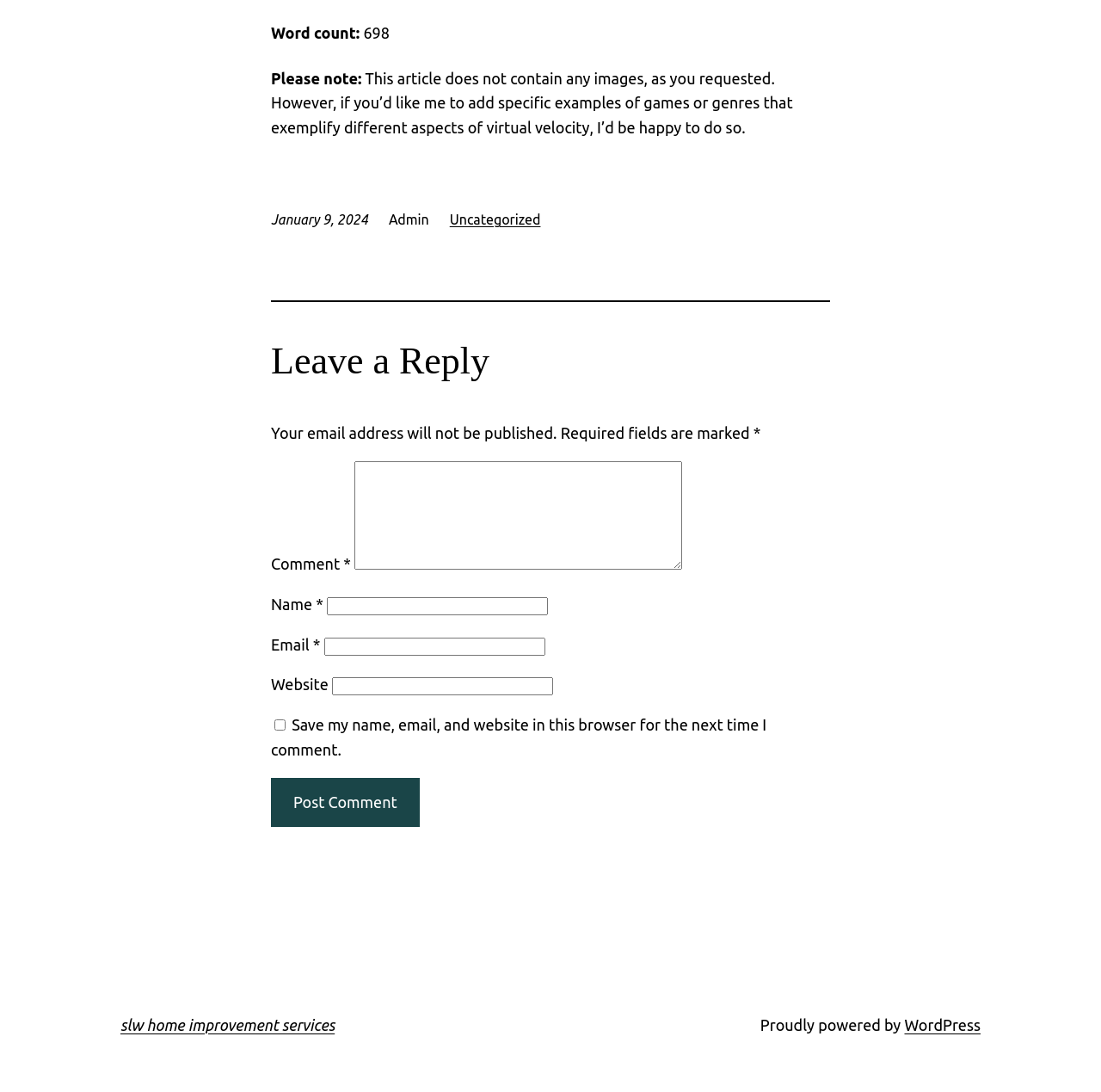Show the bounding box coordinates of the region that should be clicked to follow the instruction: "Post a comment."

[0.246, 0.712, 0.381, 0.757]